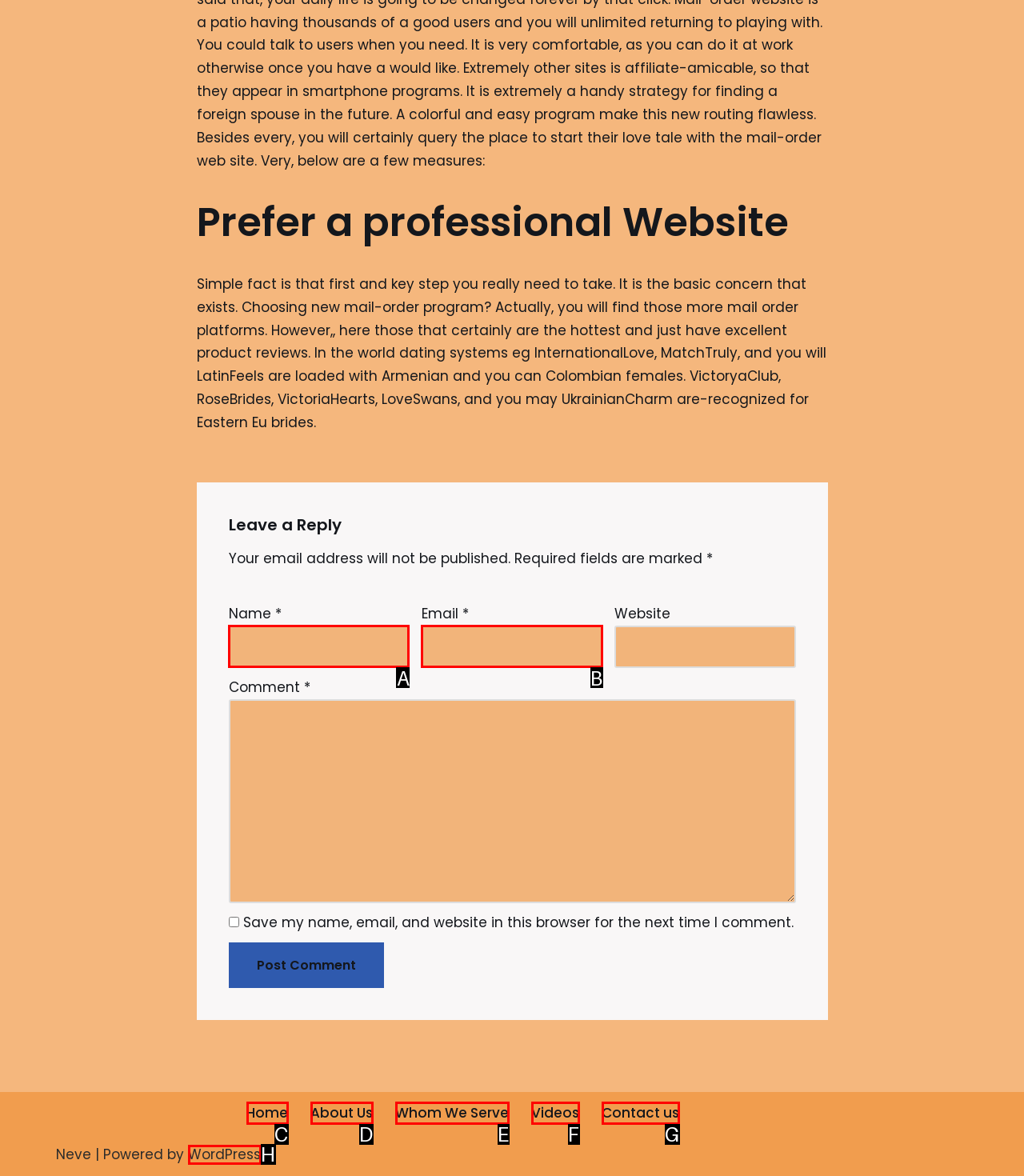Match the description to the correct option: parent_node: Email * aria-describedby="email-notes" name="email"
Provide the letter of the matching option directly.

B